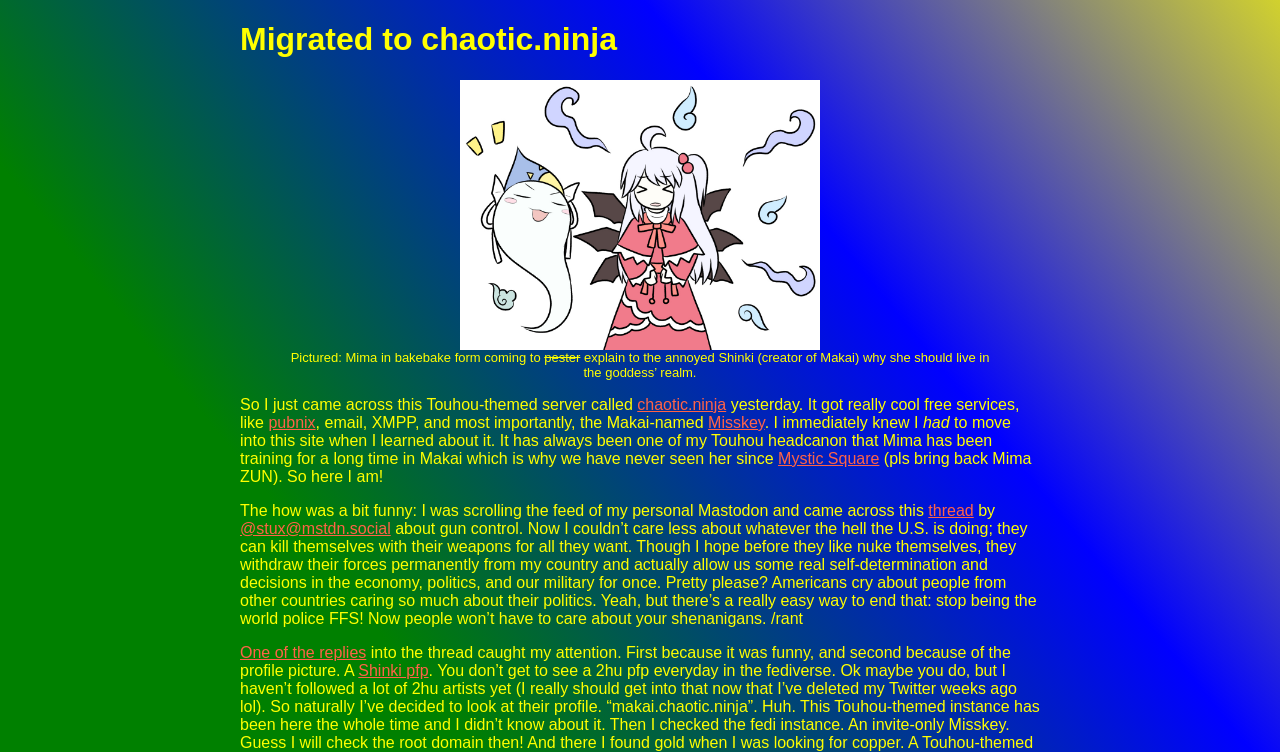Describe the webpage in detail, including text, images, and layout.

The webpage appears to be a personal blog or journal entry. At the top, there is a heading that reads "Migrated to chaotic.ninja" followed by a figure containing an image of Mima in a "bakebake form" pestering an annoyed Shinki, with a caption describing the scene. 

Below the image, there is a block of text that explains how the author discovered a Touhou-themed server called chaotic.ninja, which offers free services such as pubnix, email, XMPP, and Misskey. The author was drawn to the server because of their Touhou headcanon that Mima has been training in Makai, and they decided to move to the site.

The text continues to explain how the author found out about the server through a thread on their personal Mastodon feed, which was discussing gun control. The author goes on a tangent about their feelings towards American politics and their desire for self-determination in their own country.

Further down, there is a mention of a reply to the thread that caught the author's attention due to its humor and the profile picture of Shinki.